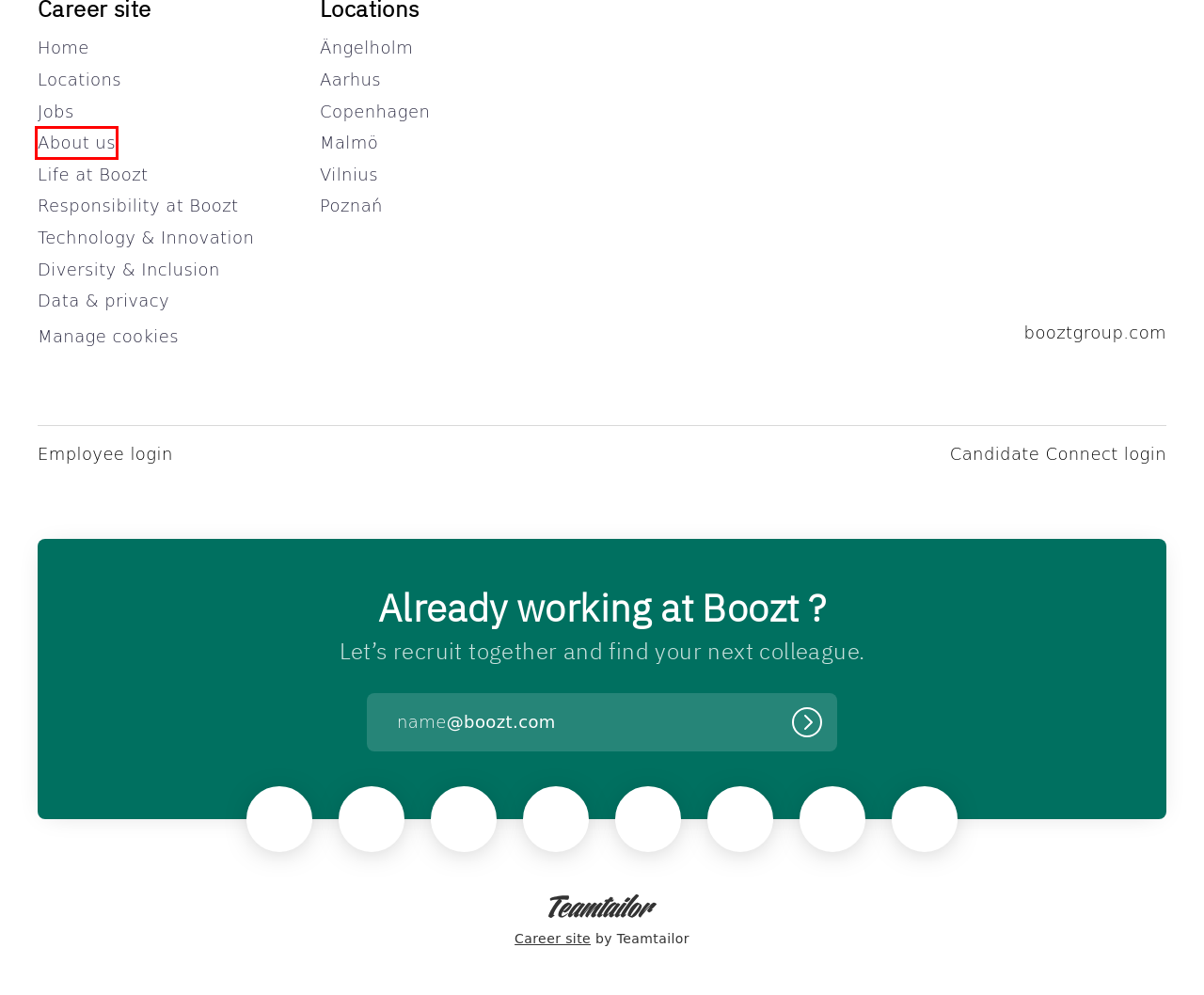Analyze the webpage screenshot with a red bounding box highlighting a UI element. Select the description that best matches the new webpage after clicking the highlighted element. Here are the options:
A. About us - Boozt
B. Jobs list - Boozt
C. Copenhagen - Boozt
D. Teamtailor
E. Poznań - Boozt
F. Life at Boozt - Boozt
G. Diversity & Inclusion - Boozt
H. Locations - Boozt

A